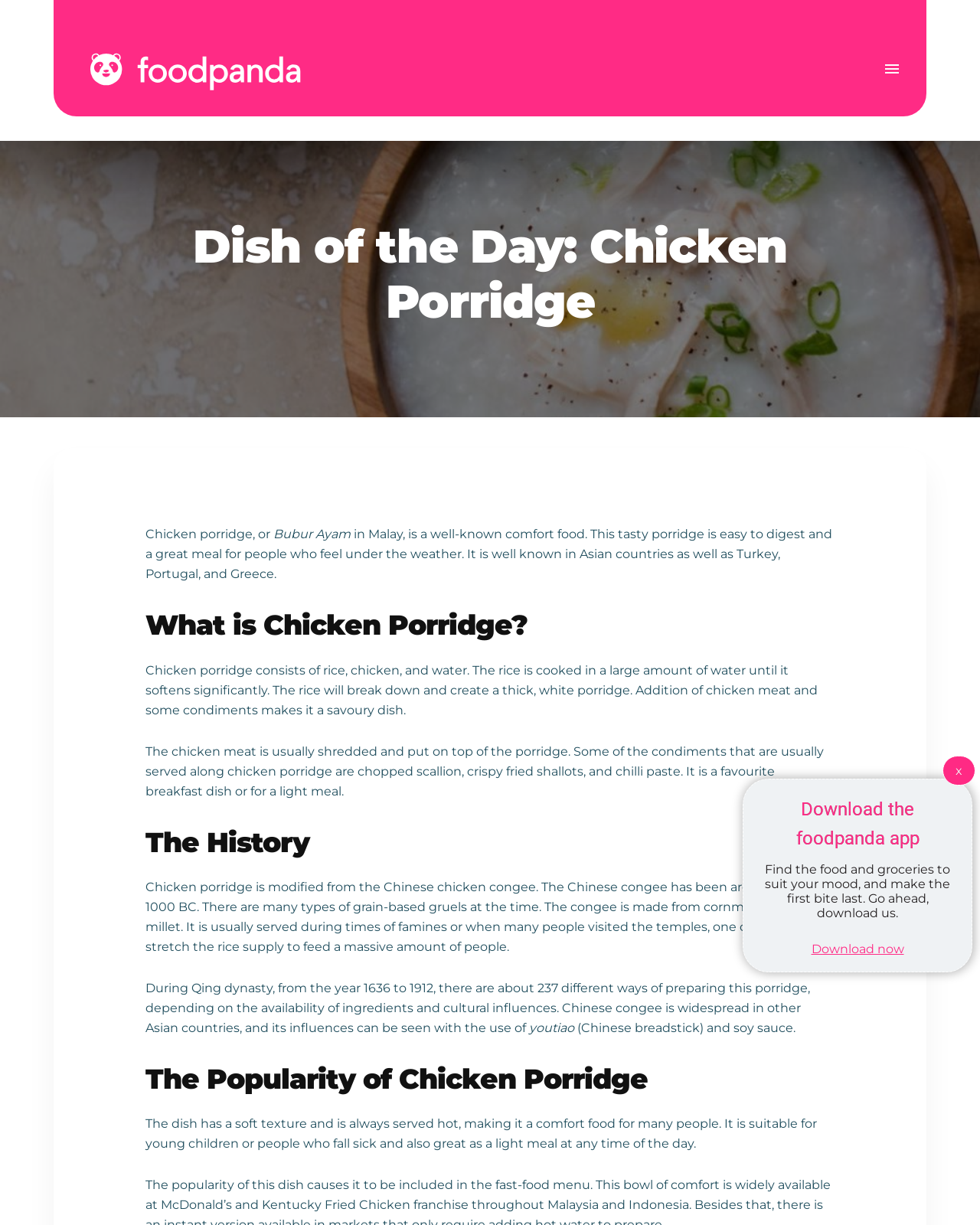Use a single word or phrase to answer the following:
What is the purpose of serving Chicken Porridge?

Comfort food